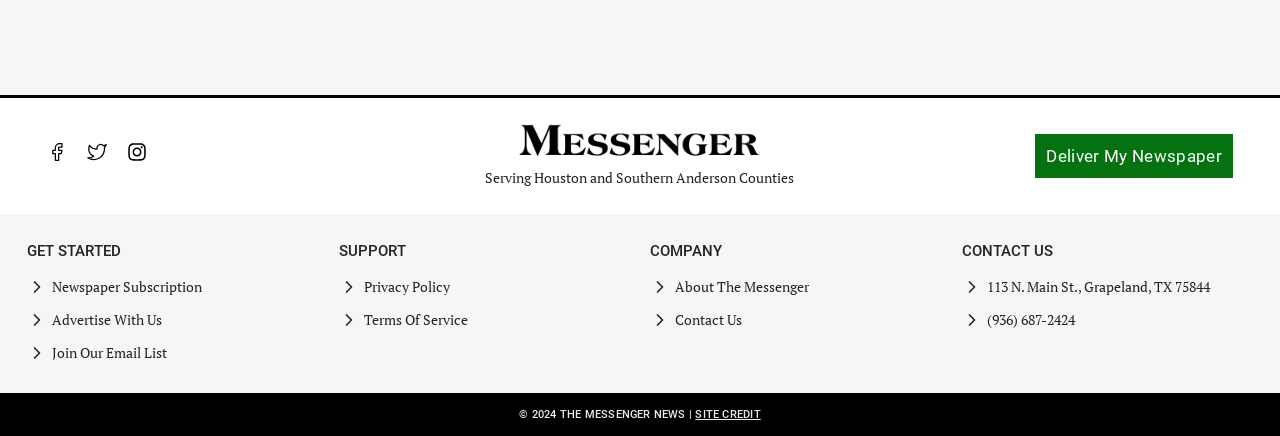Identify the bounding box coordinates of the clickable region to carry out the given instruction: "Contact us at 113 N. Main St., Grapeland, TX 75844".

[0.771, 0.635, 0.945, 0.679]